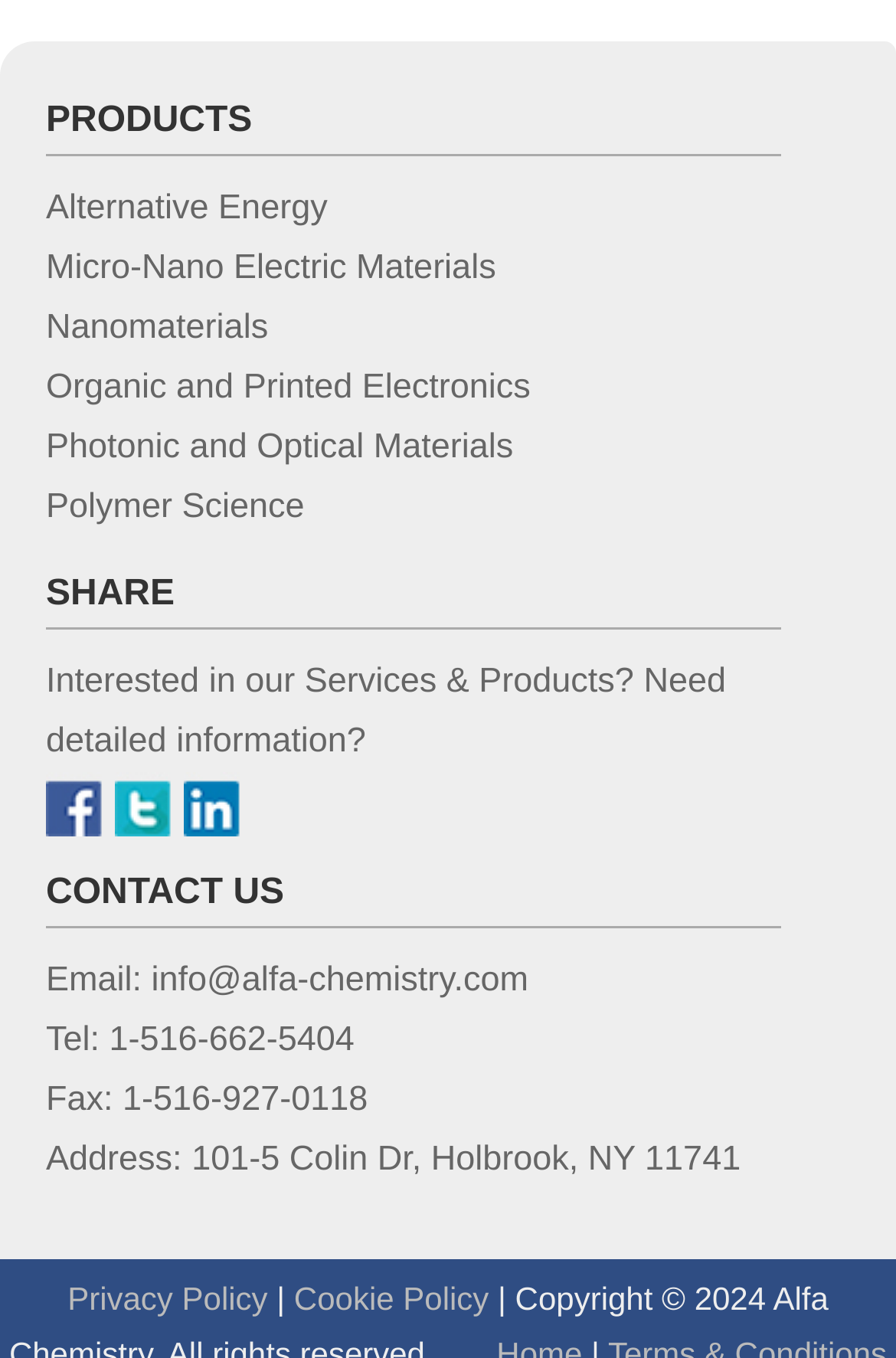Determine the coordinates of the bounding box that should be clicked to complete the instruction: "Contact us through email". The coordinates should be represented by four float numbers between 0 and 1: [left, top, right, bottom].

[0.169, 0.707, 0.59, 0.736]